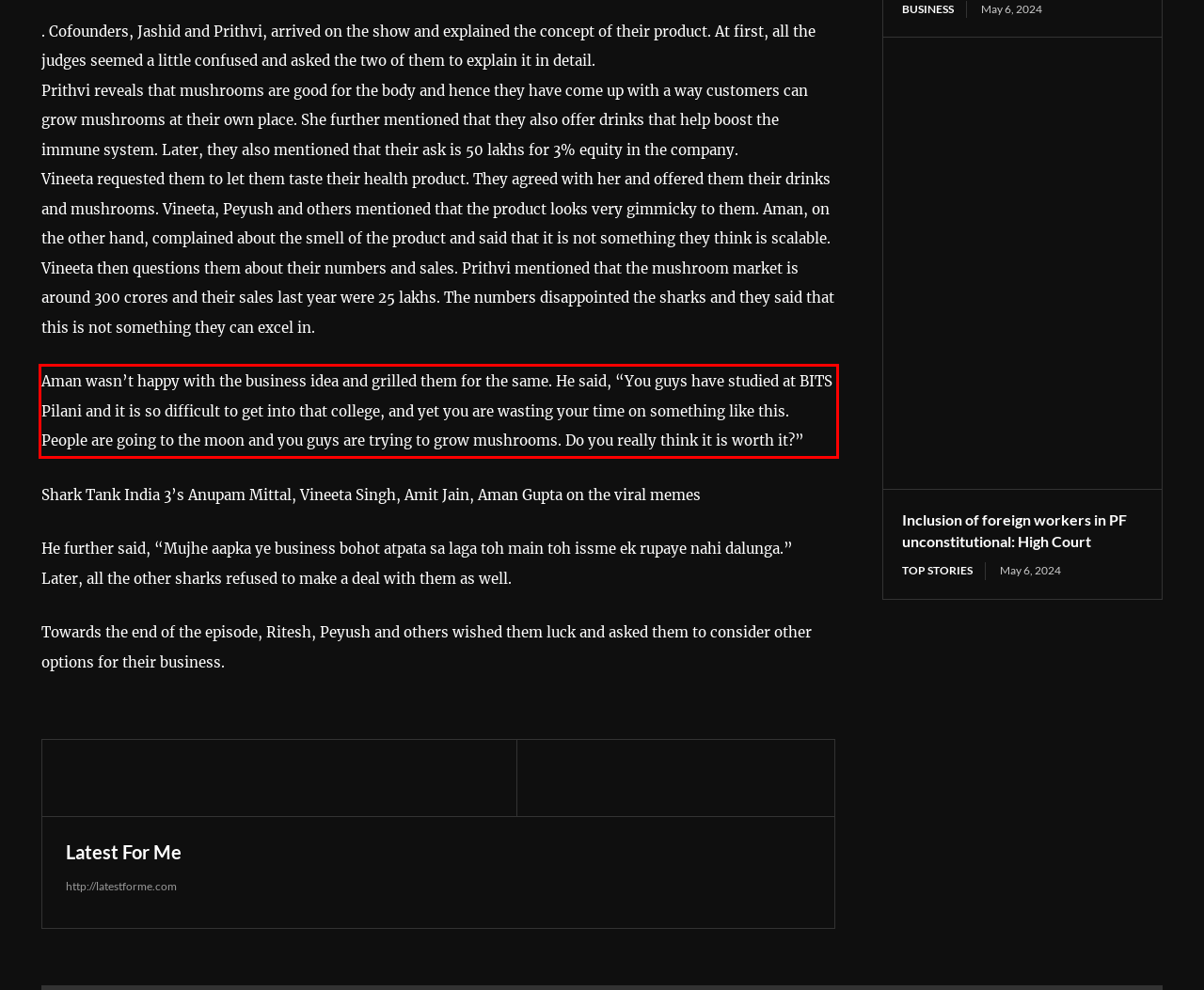Examine the webpage screenshot, find the red bounding box, and extract the text content within this marked area.

Aman wasn’t happy with the business idea and grilled them for the same. He said, “You guys have studied at BITS Pilani and it is so difficult to get into that college, and yet you are wasting your time on something like this. People are going to the moon and you guys are trying to grow mushrooms. Do you really think it is worth it?”